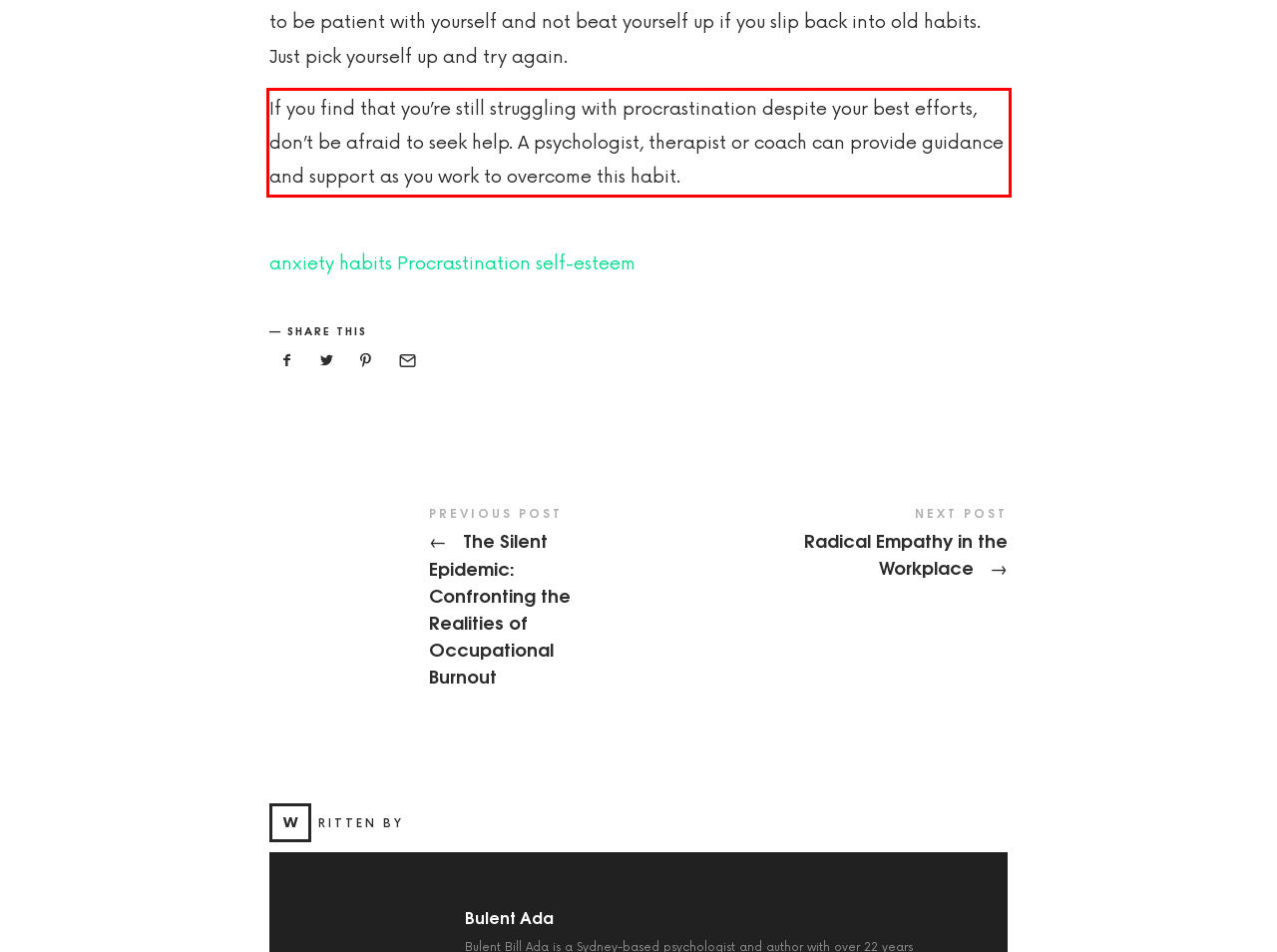You are given a webpage screenshot with a red bounding box around a UI element. Extract and generate the text inside this red bounding box.

If you find that you’re still struggling with procrastination despite your best efforts, don’t be afraid to seek help. A psychologist, therapist or coach can provide guidance and support as you work to overcome this habit.